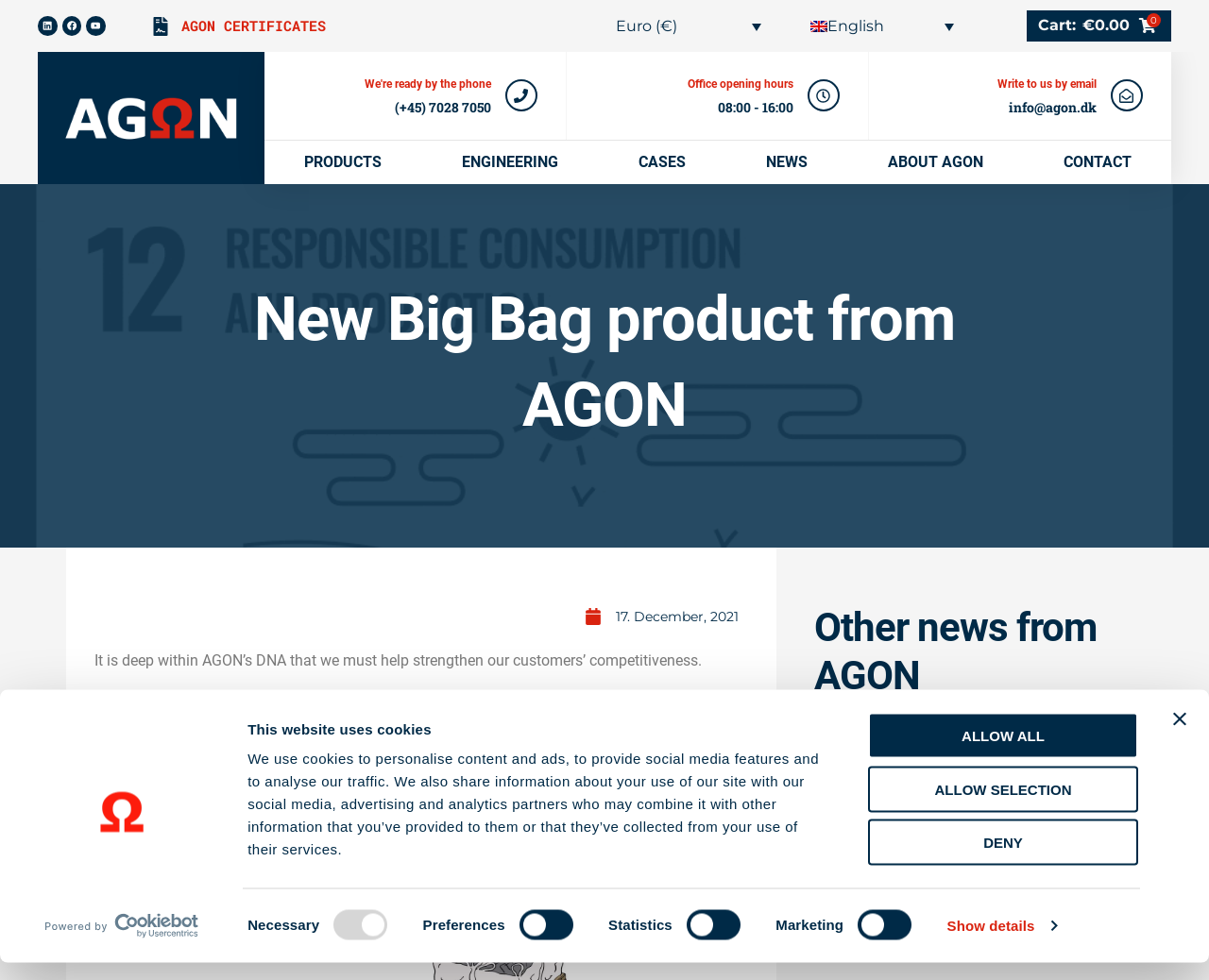What is the company's social media platform?
Look at the image and answer the question using a single word or phrase.

Linkedin, Facebook, Youtube